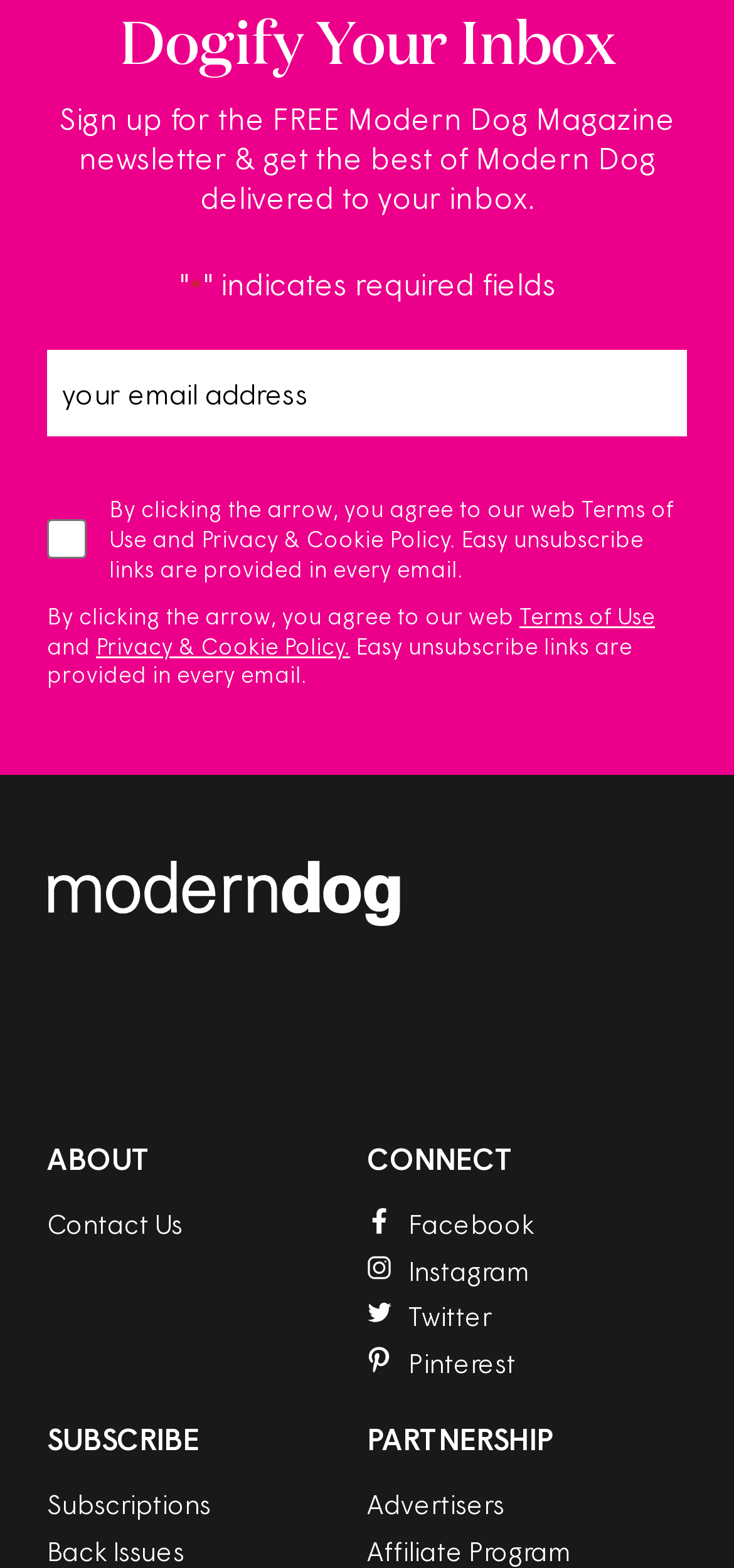What is the condition to click the arrow?
Please answer the question as detailed as possible based on the image.

The checkbox has a label 'By clicking the arrow, you agree to our web Terms of Use and Privacy & Cookie Policy.' which implies that the user needs to agree to the terms and conditions before clicking the arrow.